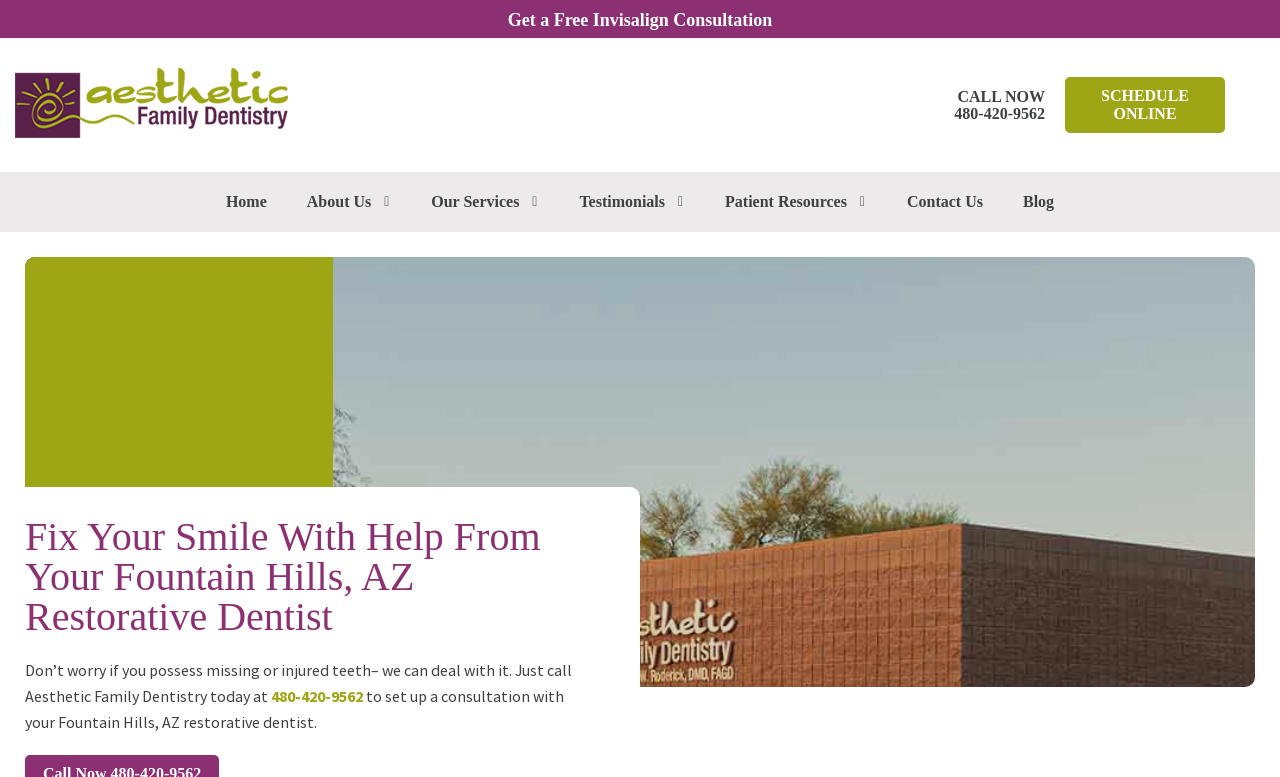Determine the bounding box coordinates of the clickable element to achieve the following action: 'Contact the dentist'. Provide the coordinates as four float values between 0 and 1, formatted as [left, top, right, bottom].

[0.705, 0.221, 0.772, 0.298]